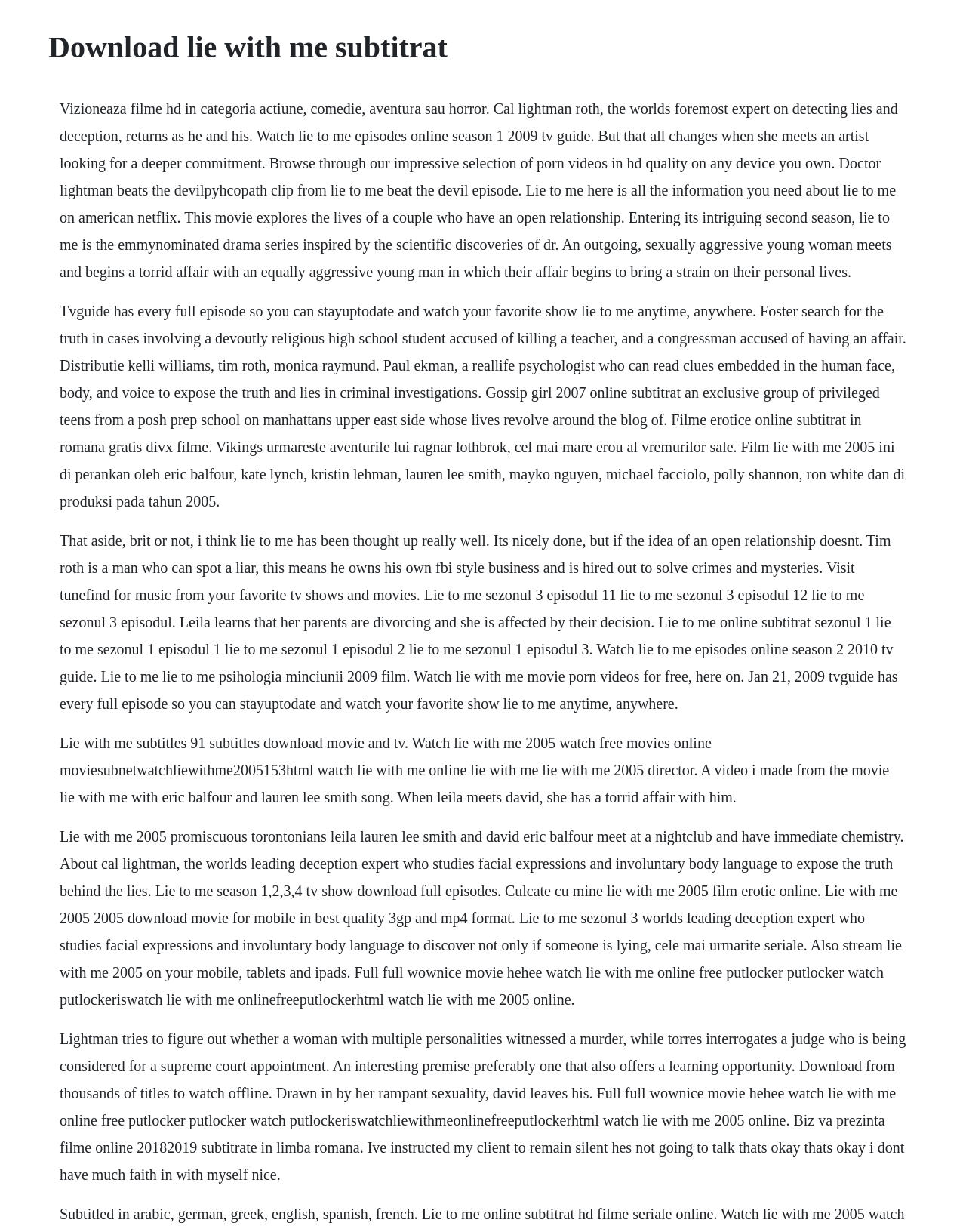Generate a comprehensive description of the webpage.

The webpage appears to be a collection of information and resources related to the movie "Lie with Me" and the TV show "Lie to Me". 

At the top of the page, there is a heading that reads "Download lie with me subtitrat". 

Below the heading, there is a large block of text that provides a summary of the movie "Lie with Me", which explores the lives of a couple who have an open relationship. The text also mentions the TV show "Lie to Me", which is a drama series inspired by the scientific discoveries of Dr. Paul Ekman, a real-life psychologist who can read clues embedded in the human face, body, and voice to expose the truth and lies in criminal investigations.

The page also contains several sections of text that provide information about the TV show "Lie to Me", including episode guides, character descriptions, and quotes from the show. There are also links to watch episodes online and download subtitles for the movie "Lie with Me".

In addition, there are several paragraphs of text that discuss the themes of relationships, trust, and deception, which are central to both the movie and the TV show.

Towards the bottom of the page, there are more links to watch the movie "Lie with Me" online, as well as download options for the movie in different formats.

Overall, the webpage appears to be a resource for fans of the movie and TV show, providing a wealth of information, links, and resources related to the themes and characters of "Lie with Me" and "Lie to Me".